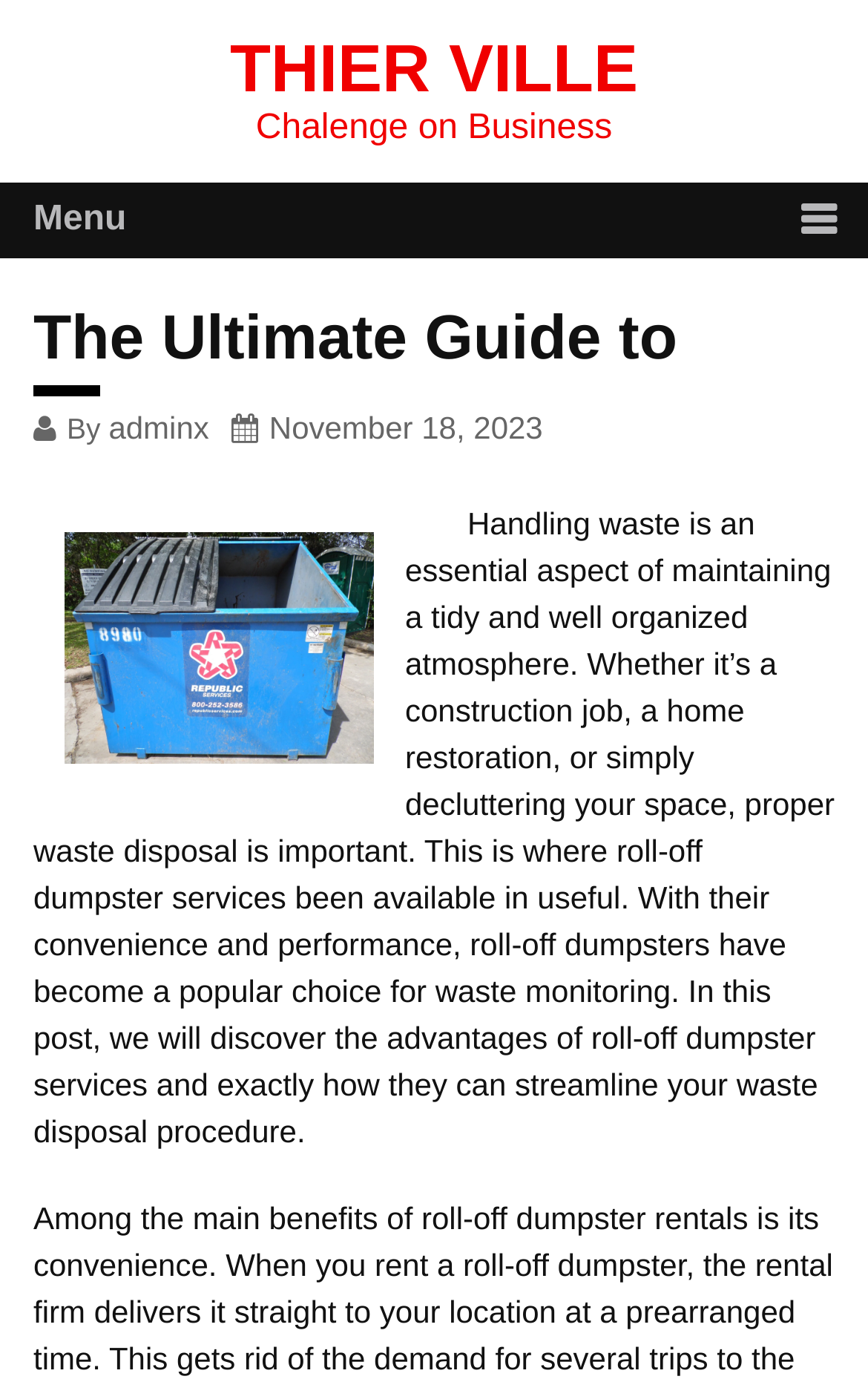Identify the bounding box for the described UI element. Provide the coordinates in (top-left x, top-left y, bottom-right x, bottom-right y) format with values ranging from 0 to 1: Thier Ville

[0.265, 0.024, 0.735, 0.077]